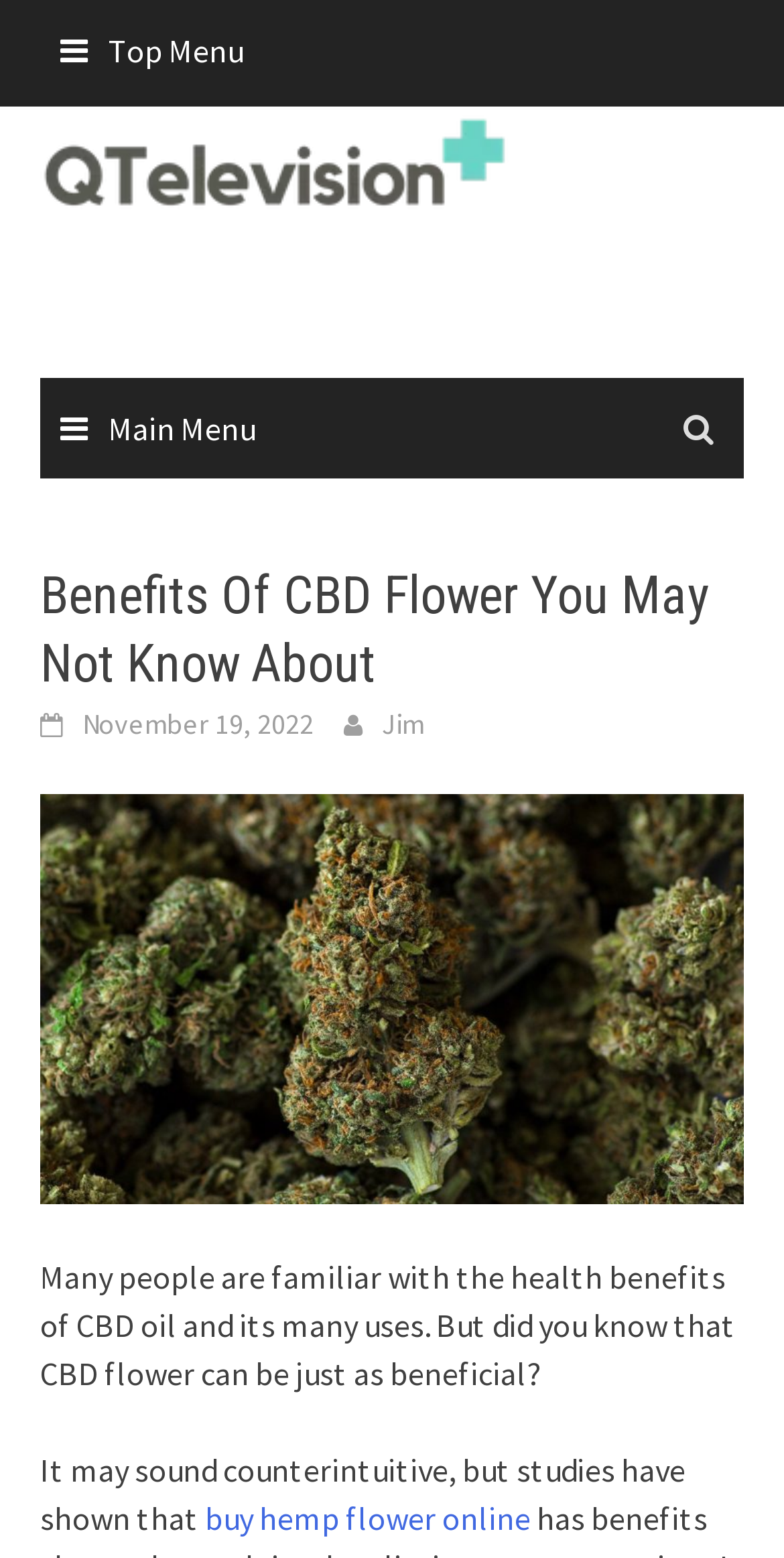Based on the image, give a detailed response to the question: What is the topic of the article?

The heading element 'Benefits Of CBD Flower You May Not Know About' and the static text elements describing the benefits of CBD flower suggest that the topic of the article is the benefits of CBD flower.